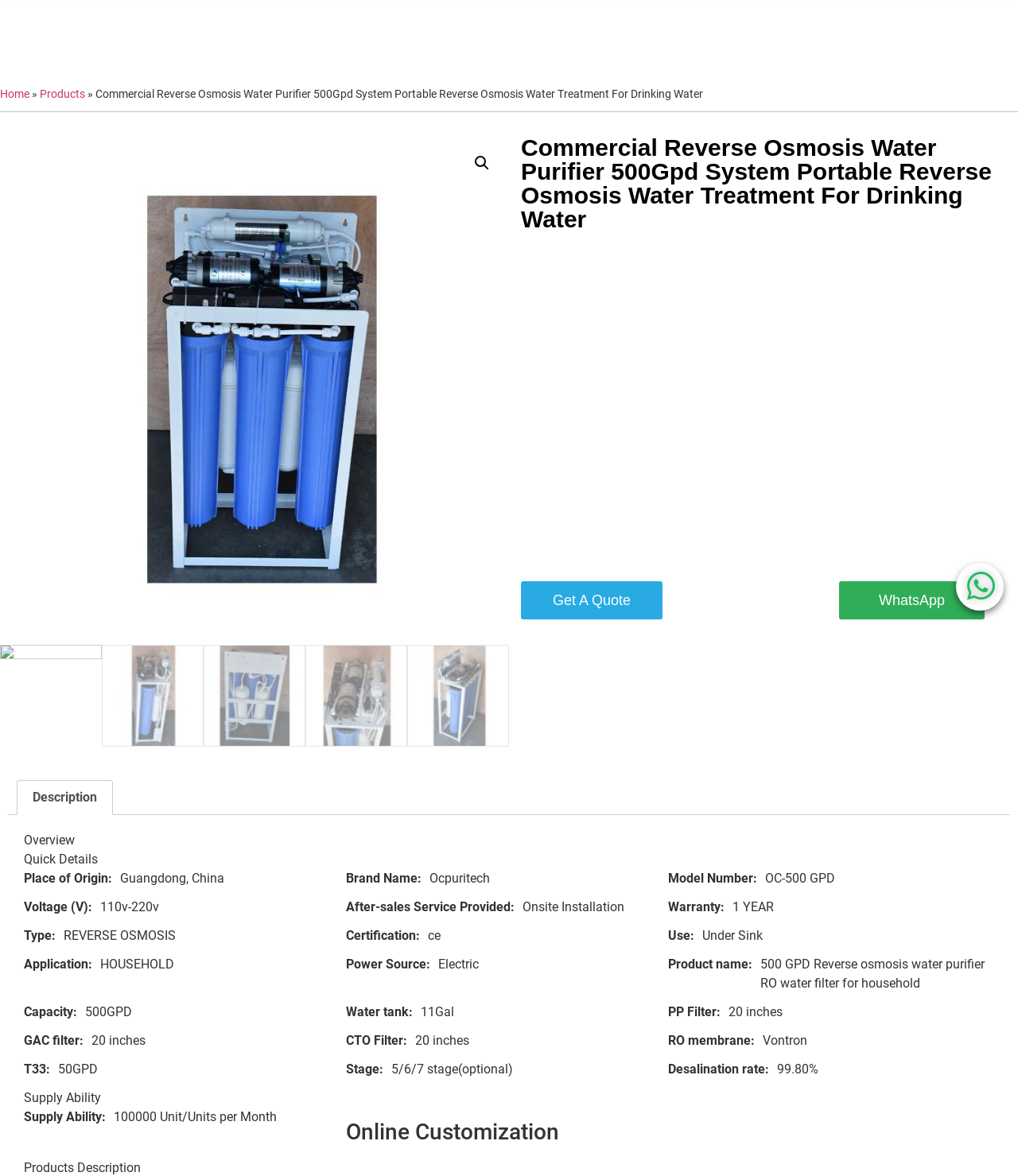Pinpoint the bounding box coordinates for the area that should be clicked to perform the following instruction: "Click the 'Description' tab".

[0.016, 0.664, 0.111, 0.693]